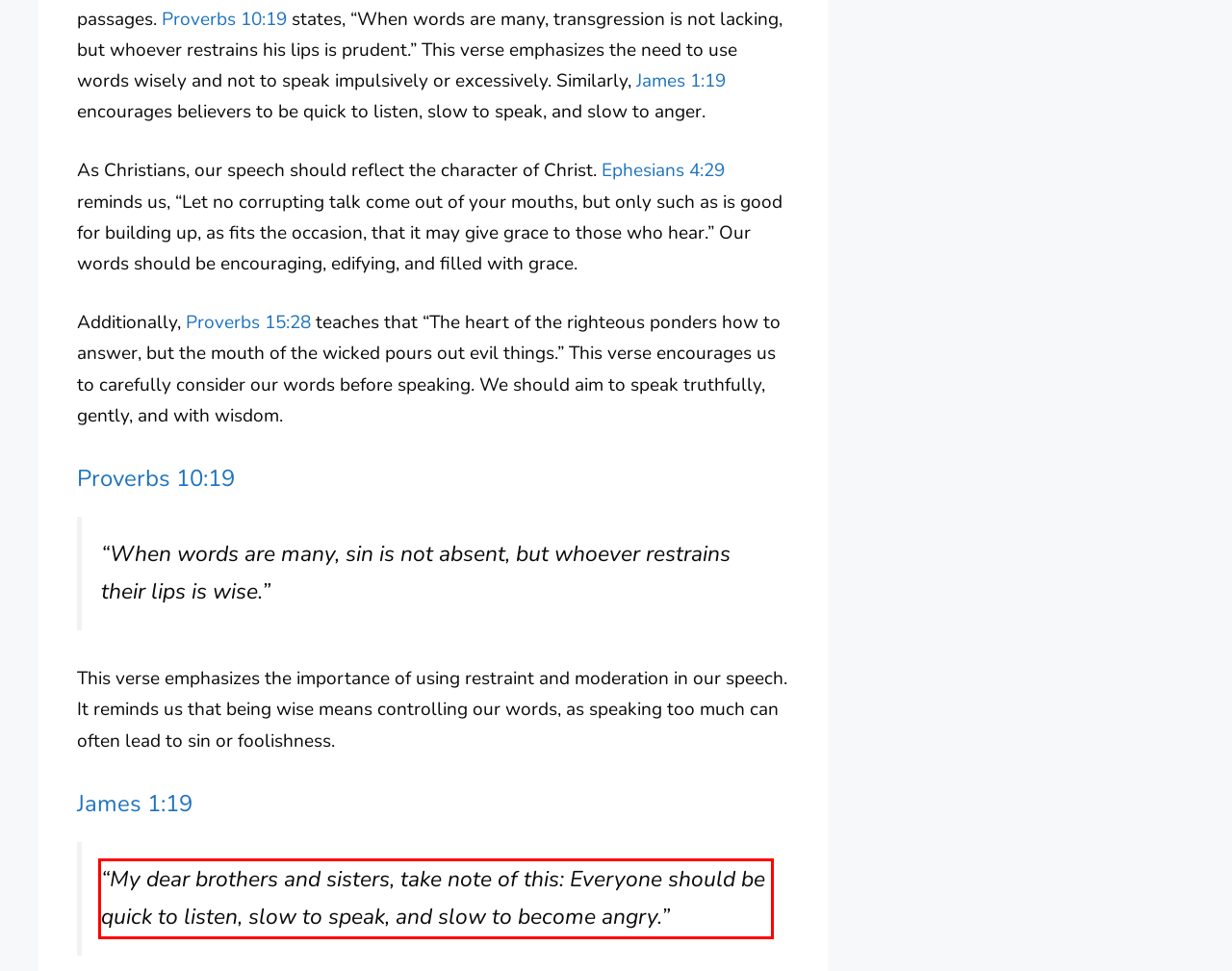You have a screenshot with a red rectangle around a UI element. Recognize and extract the text within this red bounding box using OCR.

“My dear brothers and sisters, take note of this: Everyone should be quick to listen, slow to speak, and slow to become angry.”